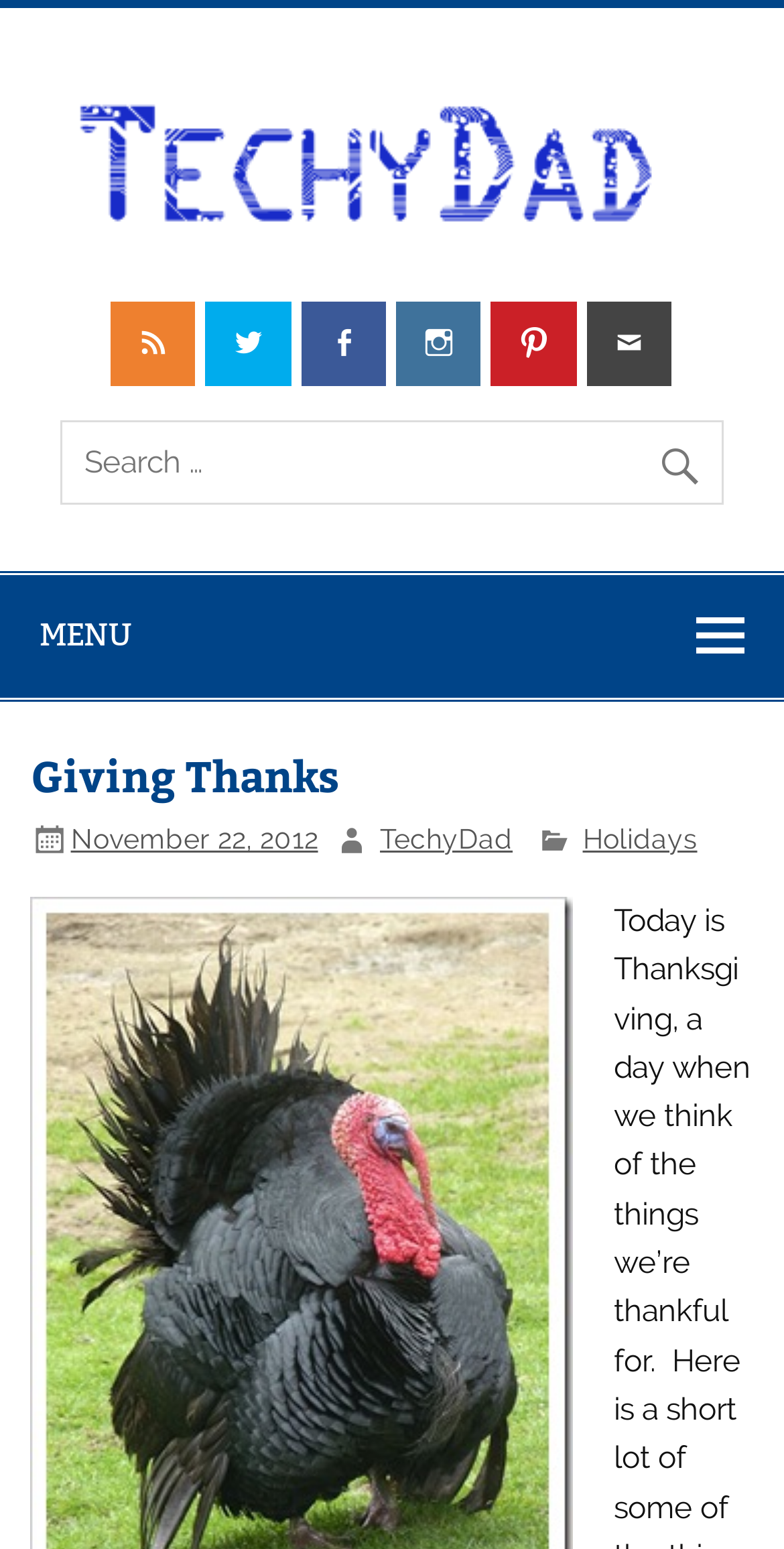Answer the question with a single word or phrase: 
What is the category of the article?

Holidays